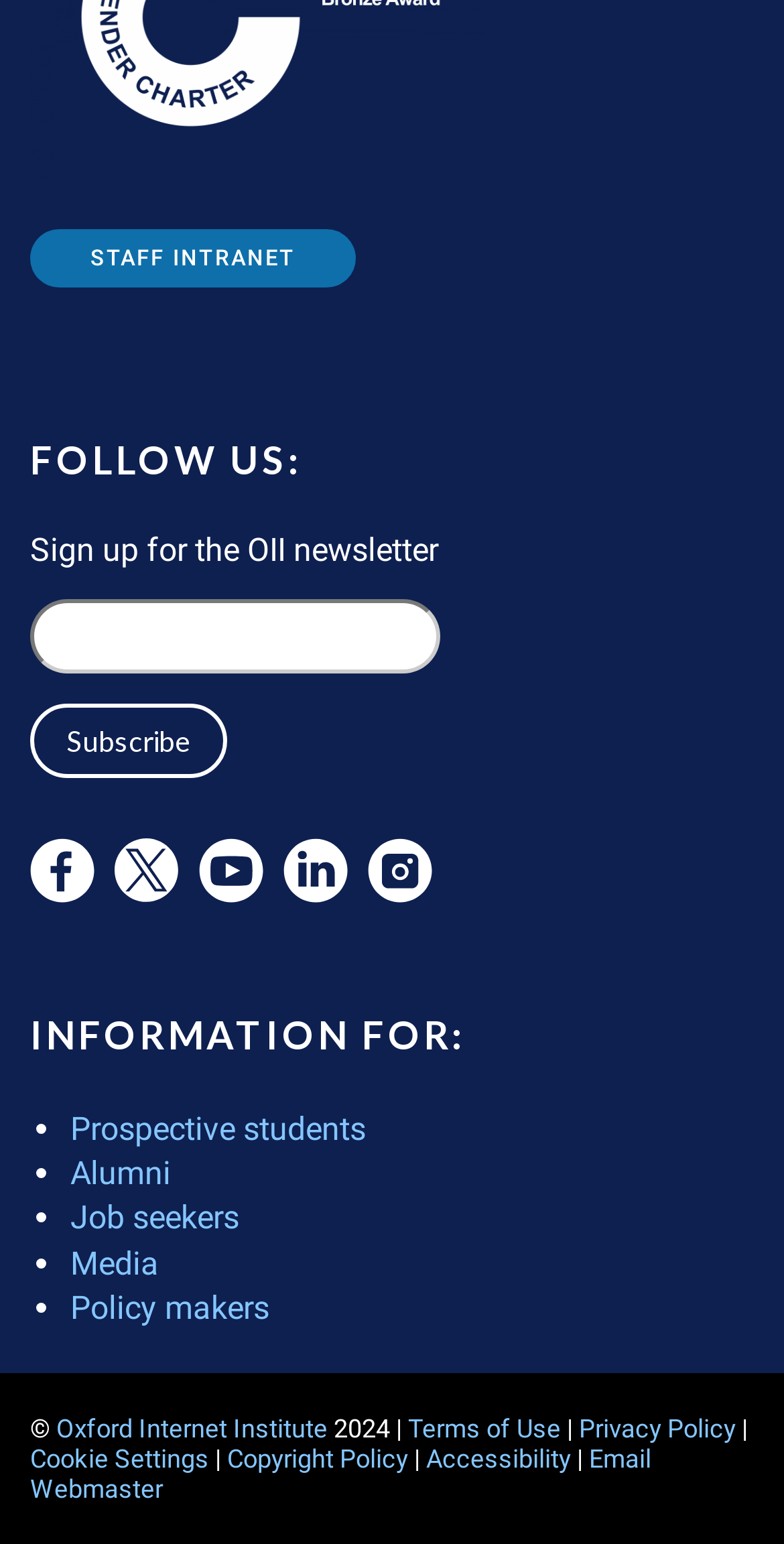What is the copyright year of the webpage?
Refer to the image and provide a detailed answer to the question.

The copyright year is mentioned at the bottom of the webpage as '© 2024', indicating that the webpage's content is copyrighted until 2024.